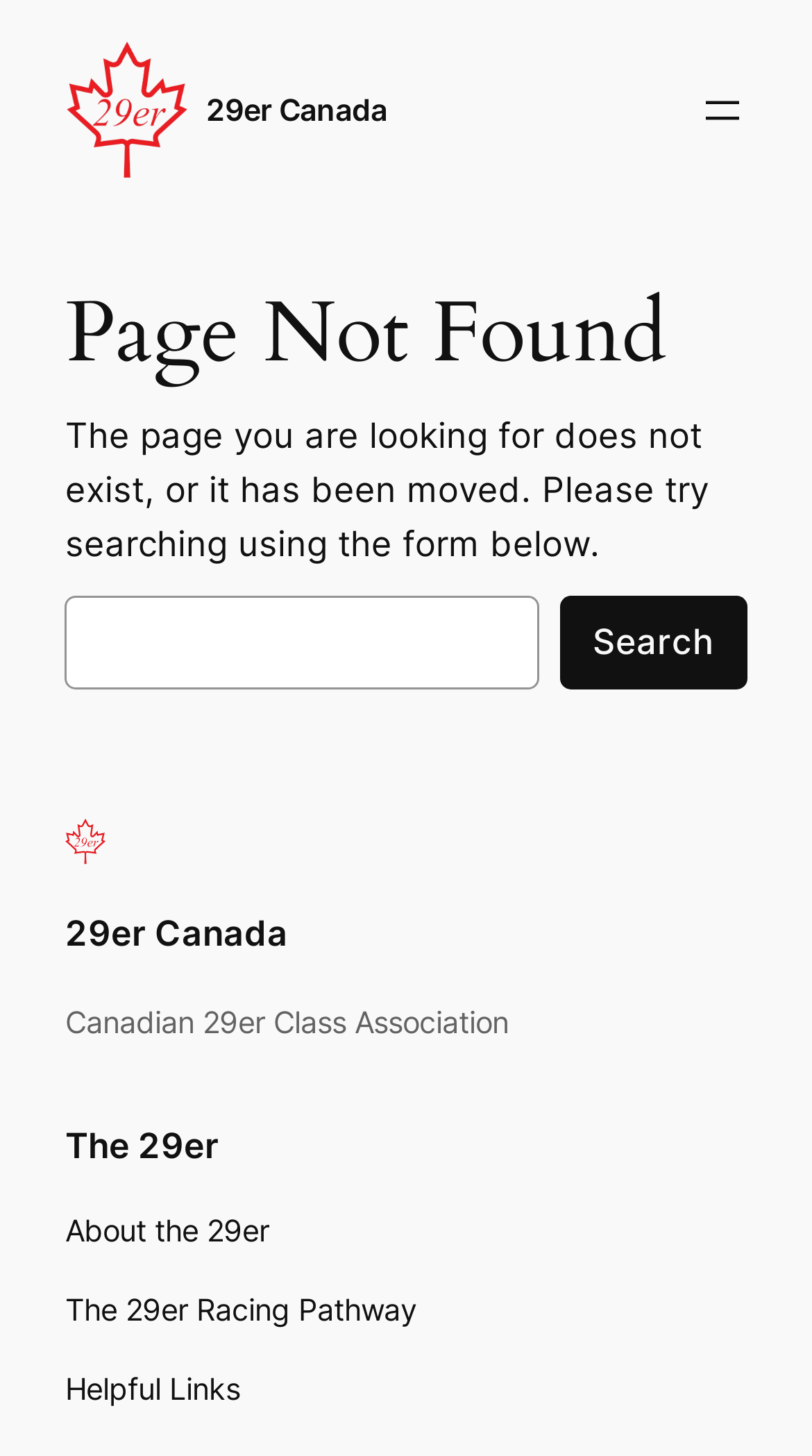Determine the bounding box coordinates for the element that should be clicked to follow this instruction: "Search using the form". The coordinates should be given as four float numbers between 0 and 1, in the format [left, top, right, bottom].

[0.08, 0.409, 0.92, 0.473]